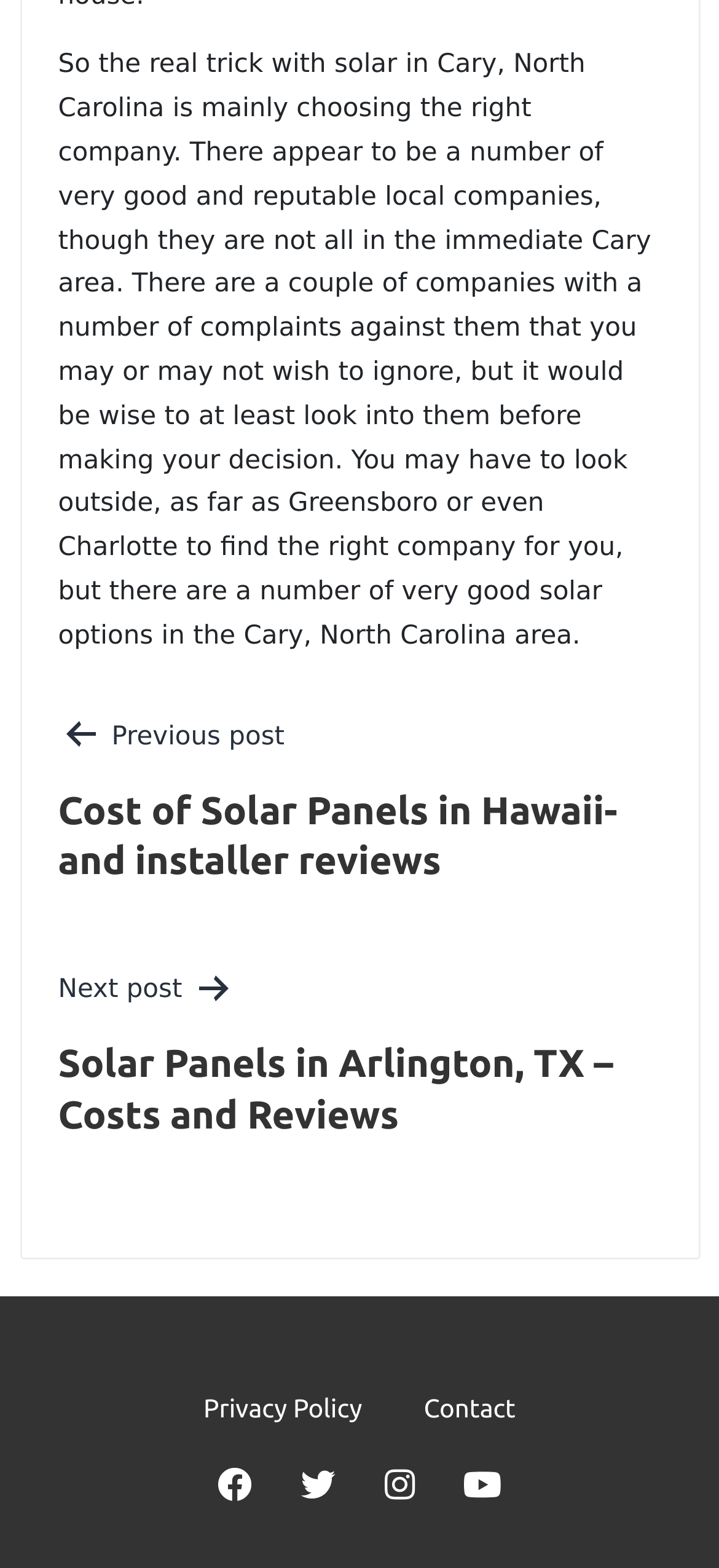What are the two links at the bottom of the page?
Give a detailed explanation using the information visible in the image.

The two links at the bottom of the page are 'Privacy Policy' and 'Contact', which provide users with information about the website's privacy policy and a way to contact the website or its author, respectively.